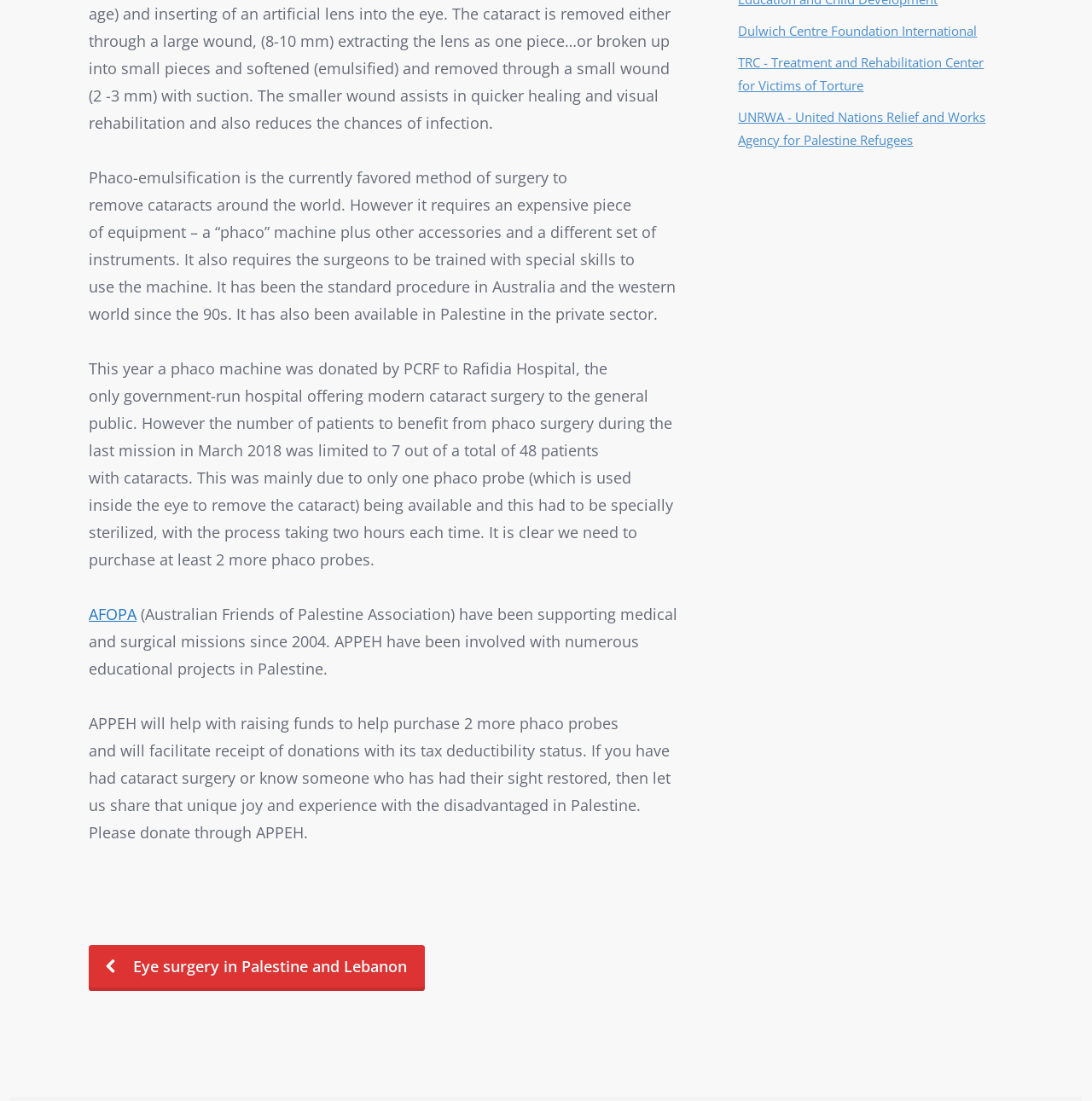Provide the bounding box coordinates for the UI element that is described as: "AFOPA".

[0.081, 0.548, 0.125, 0.567]